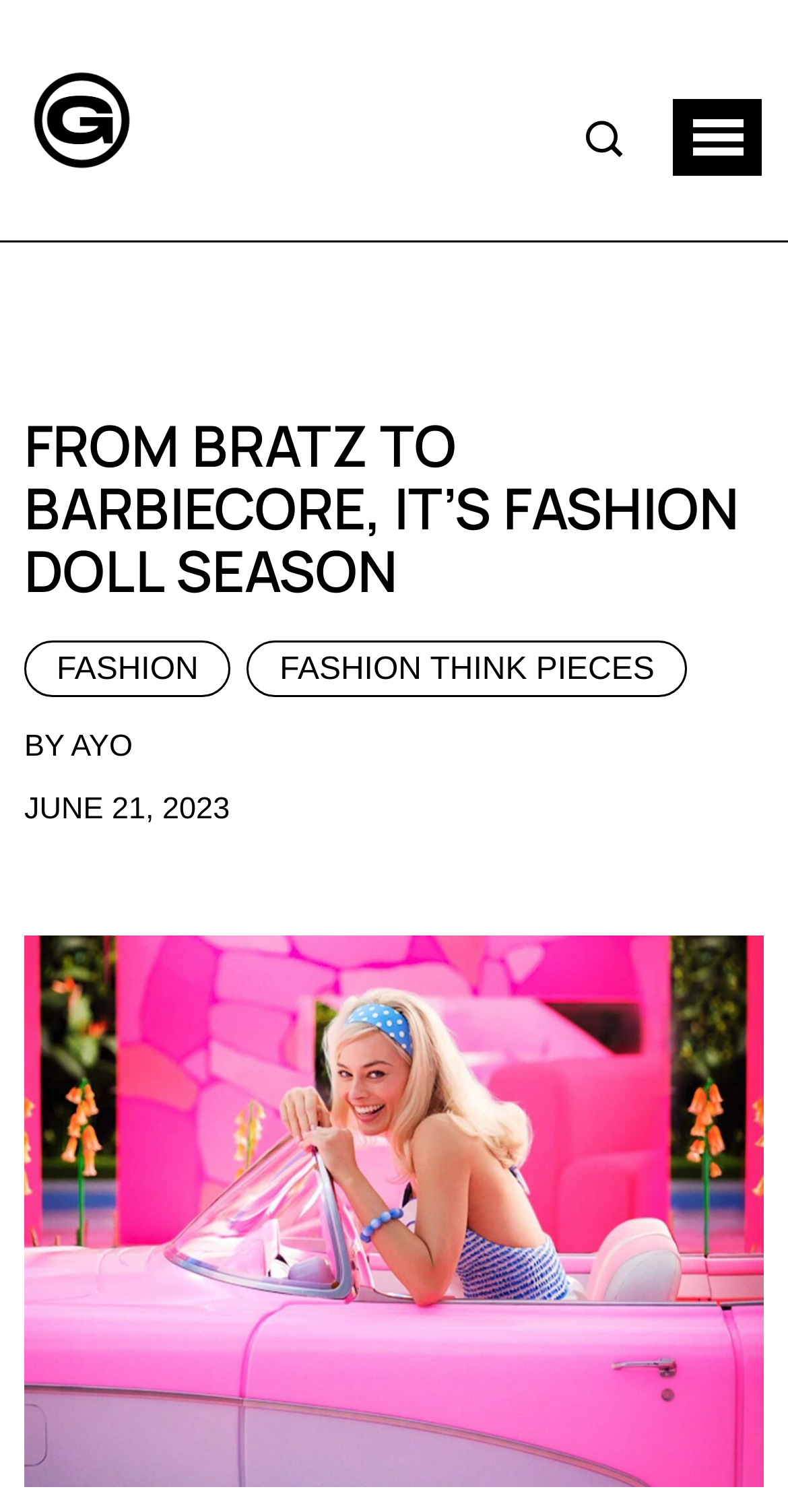Who is the author of the article?
Utilize the information in the image to give a detailed answer to the question.

The author of the article can be found in the header section, where it is written 'BY AYO'. This indicates that the author of the article is AYO.